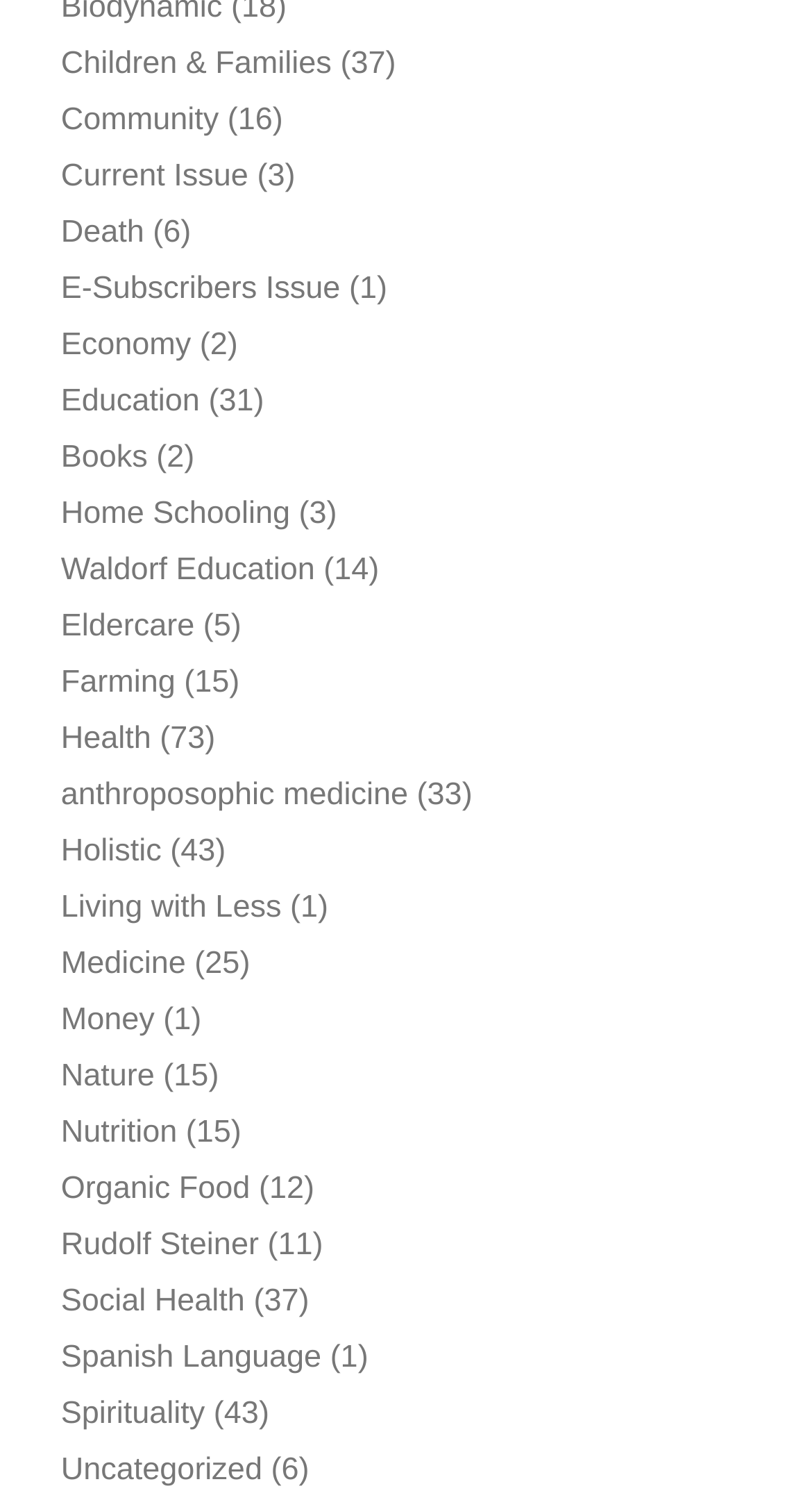Please specify the bounding box coordinates for the clickable region that will help you carry out the instruction: "Visit 'Economy' page".

[0.075, 0.217, 0.235, 0.241]